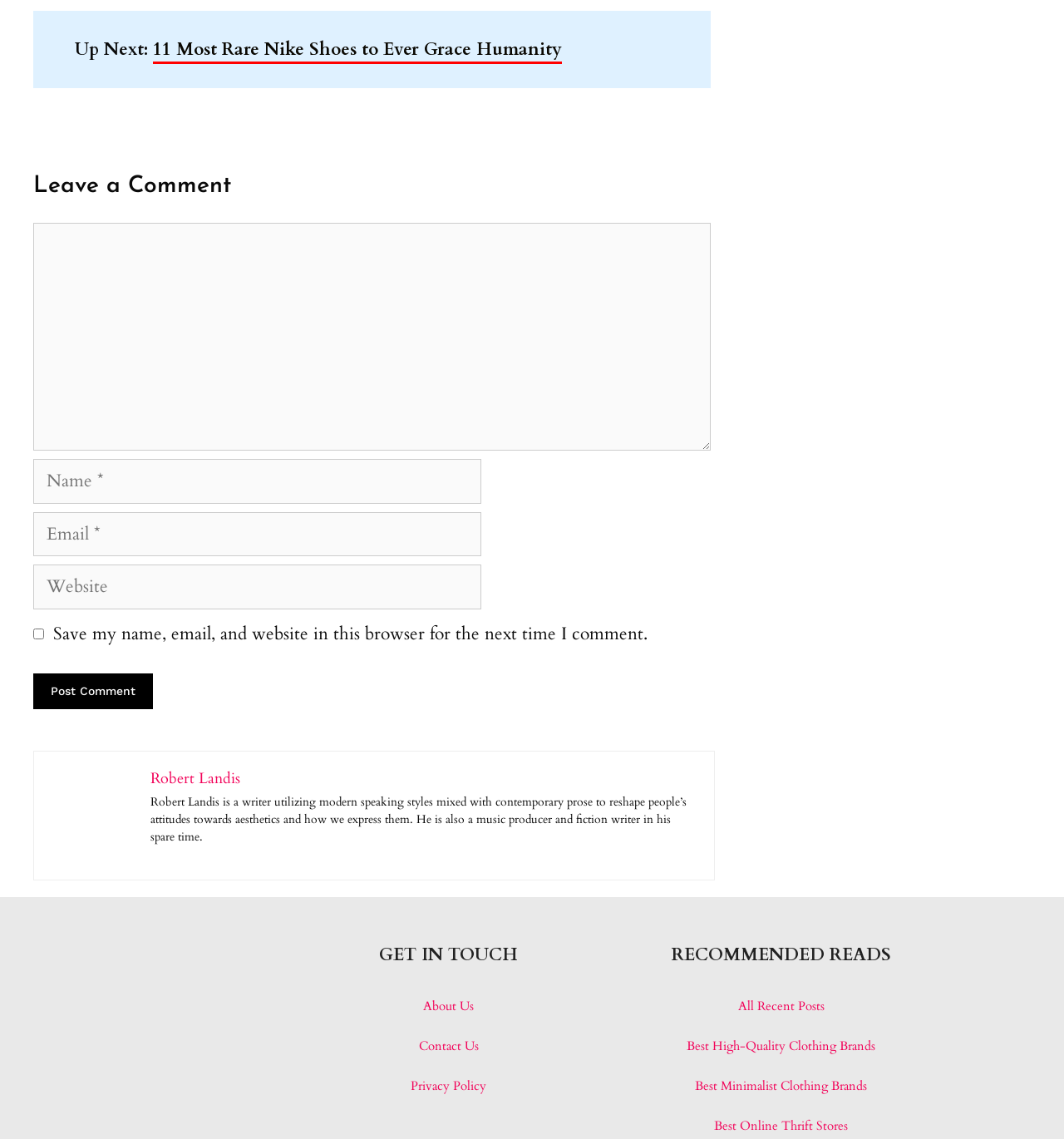Provide a single word or phrase answer to the question: 
What is the contact information section title?

GET IN TOUCH